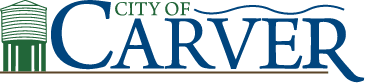Create a detailed narrative of what is happening in the image.

This image features the logo of the City of Carver, Minnesota. The design showcases a stylized water tower to the left, representing the city's identity, and prominently displays the phrase "CITY OF CARVER" in bold lettering, with "CITY OF" in green and "CARVER" in a striking blue font. The logo emphasizes the community's connection to its local heritage and resources. This emblem symbolizes the welcoming nature of Carver, which is located at the intersection of Jonathan Carver Parkway and Highway 212, and is recognized for its growing commercial projects and vibrant community spirit.